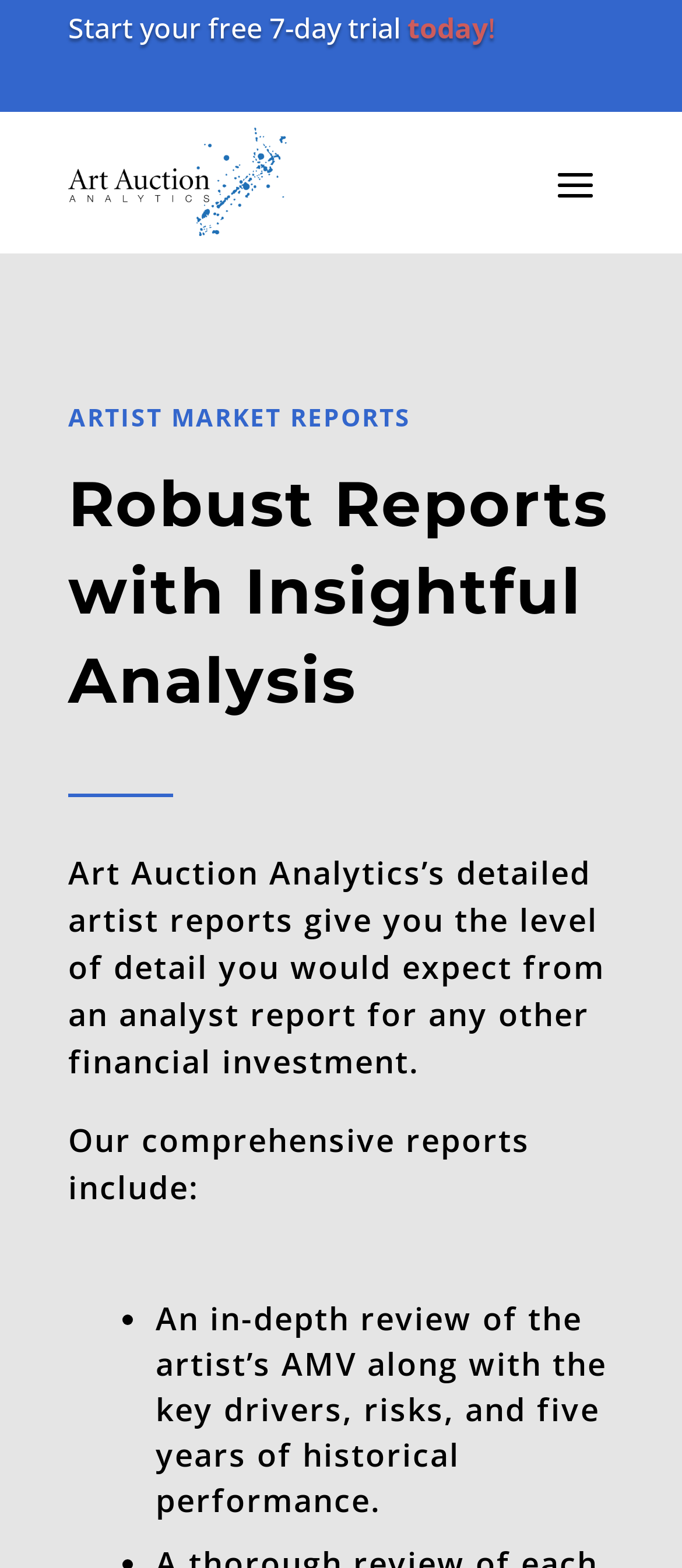Determine the bounding box of the UI component based on this description: "Drug Rehab". The bounding box coordinates should be four float values between 0 and 1, i.e., [left, top, right, bottom].

None